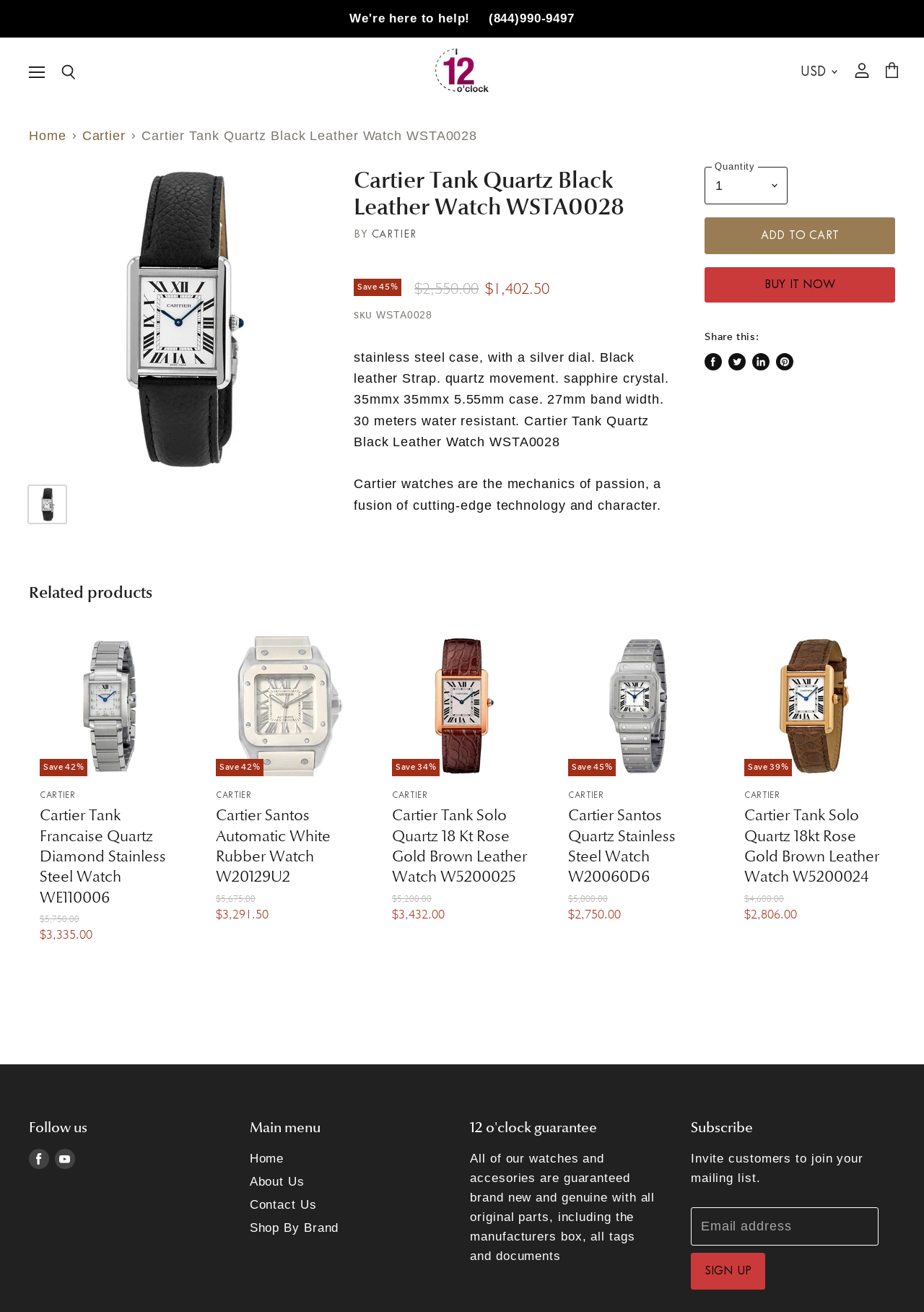Pinpoint the bounding box coordinates of the clickable element needed to complete the instruction: "View account". The coordinates should be provided as four float numbers between 0 and 1: [left, top, right, bottom].

[0.916, 0.029, 0.95, 0.081]